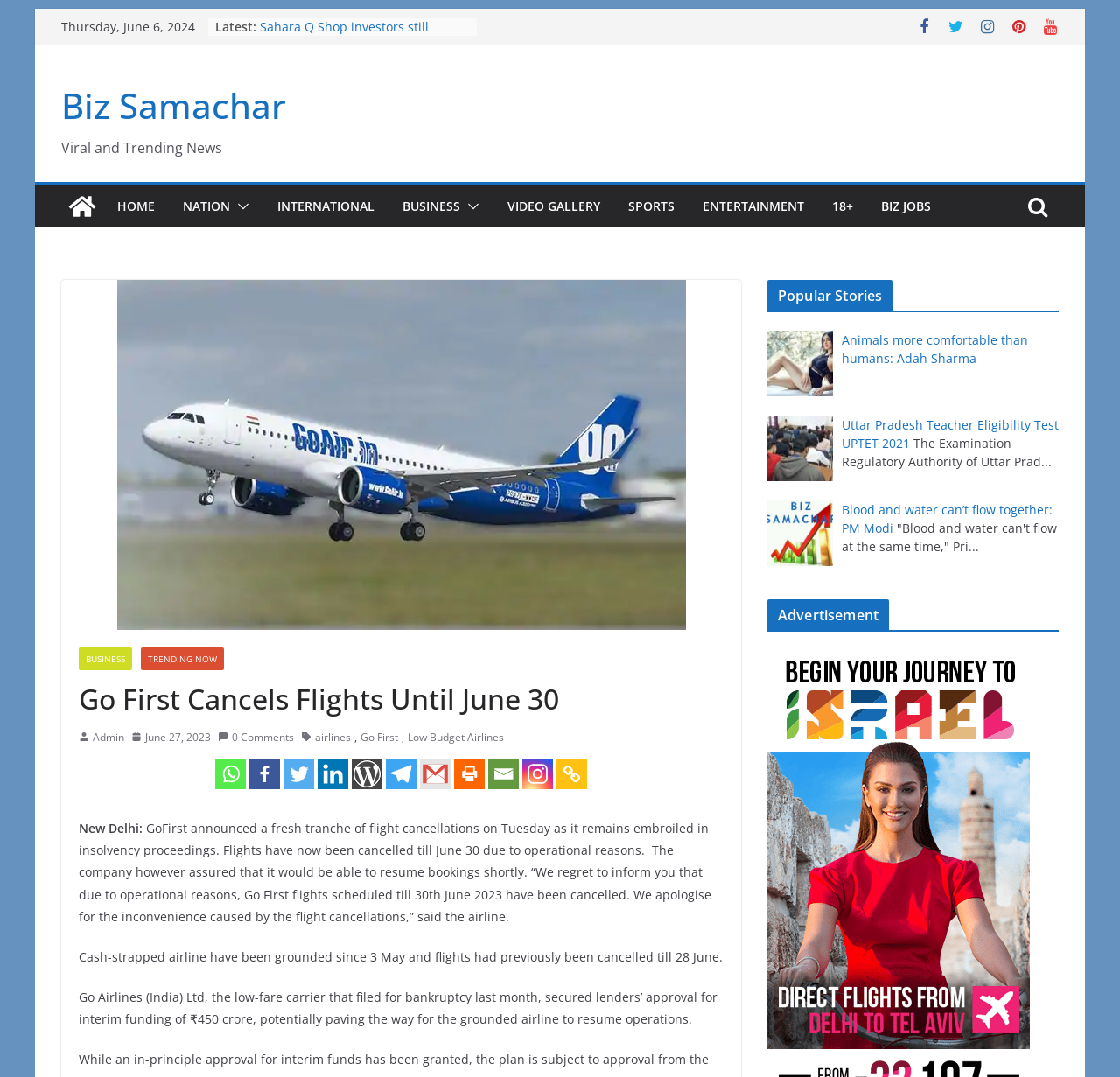Specify the bounding box coordinates of the area to click in order to follow the given instruction: "Check the 'Basket' link."

None